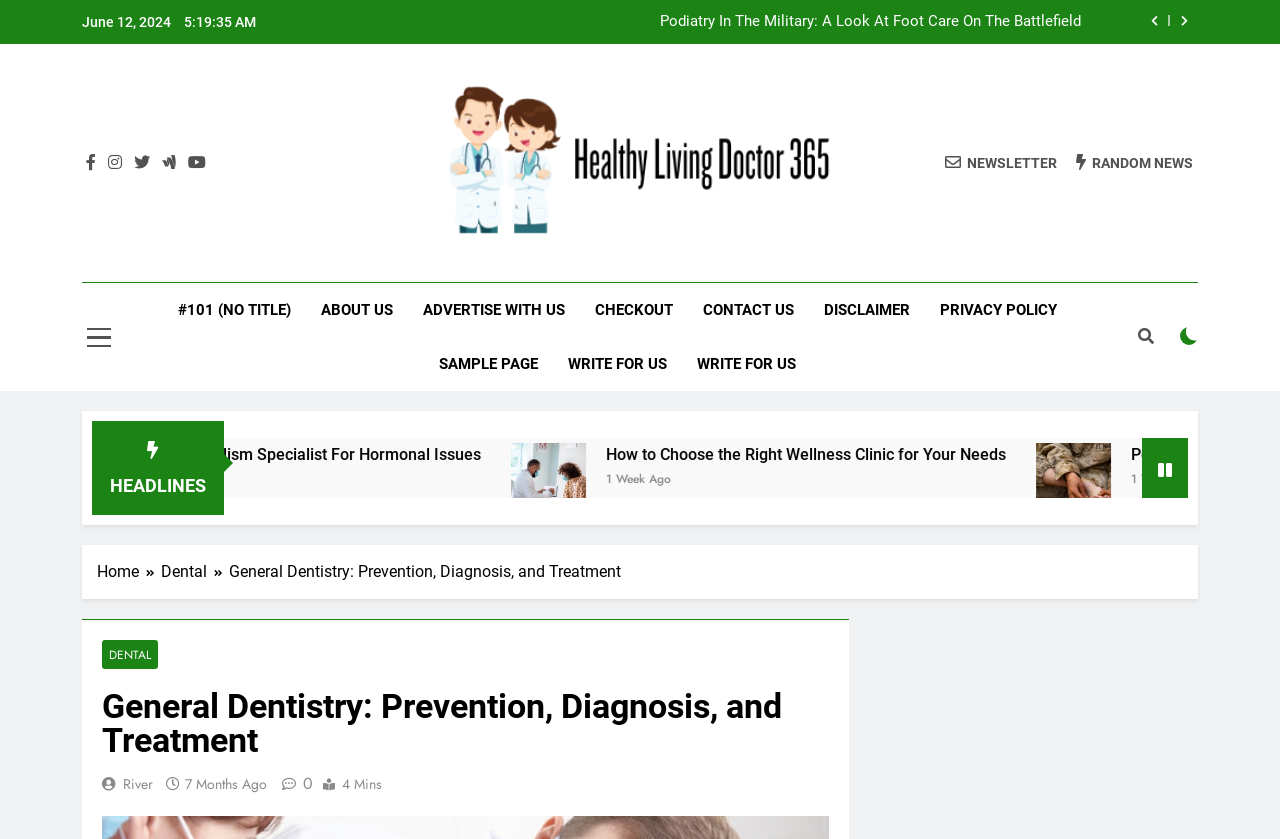What is the topic of the article with the title 'How to Choose the Right Wellness Clinic for Your Needs'?
Answer the question with detailed information derived from the image.

I found the topic of the article by looking at the heading element with the content 'How to Choose the Right Wellness Clinic for Your Needs', and inferred that the topic is related to wellness clinics.